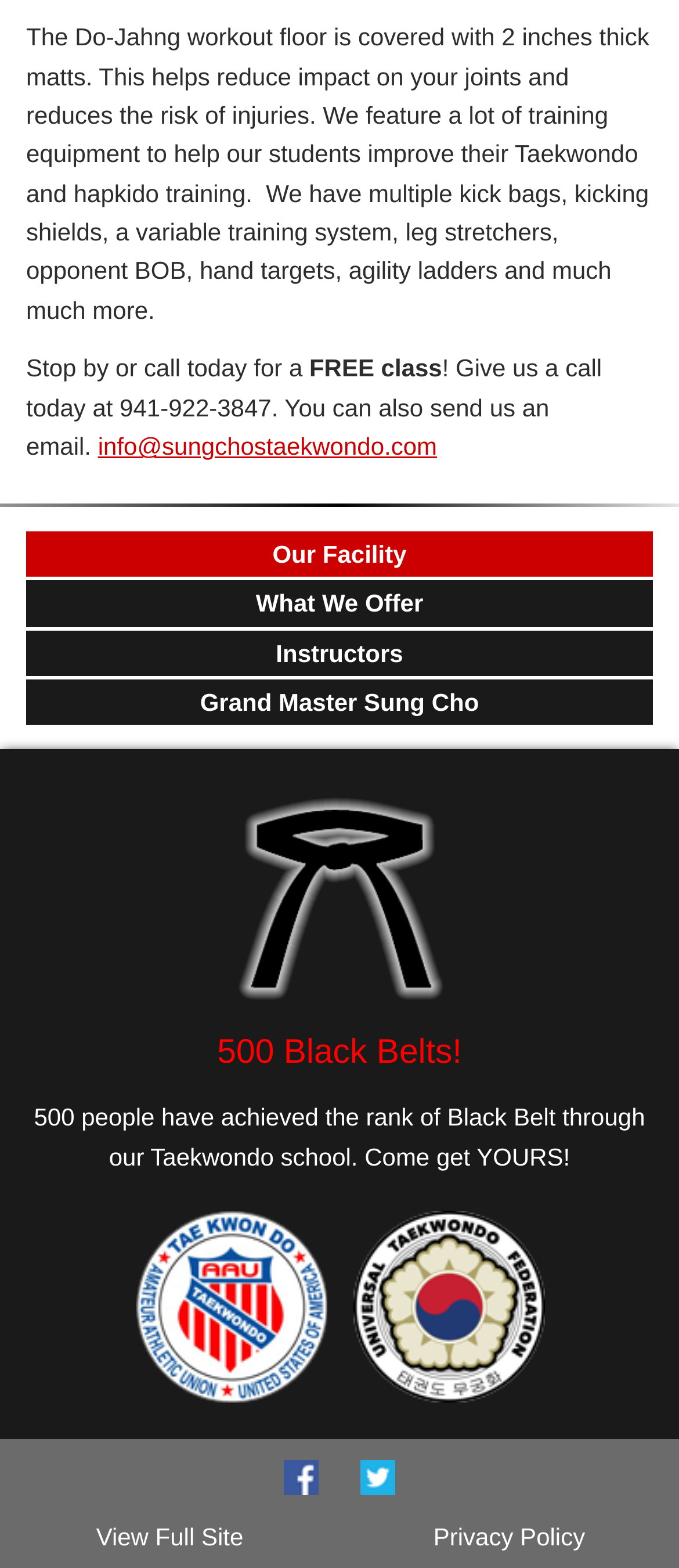Please provide the bounding box coordinates in the format (top-left x, top-left y, bottom-right x, bottom-right y). Remember, all values are floating point numbers between 0 and 1. What is the bounding box coordinate of the region described as: Grand Master Sung Cho

[0.038, 0.433, 0.962, 0.463]